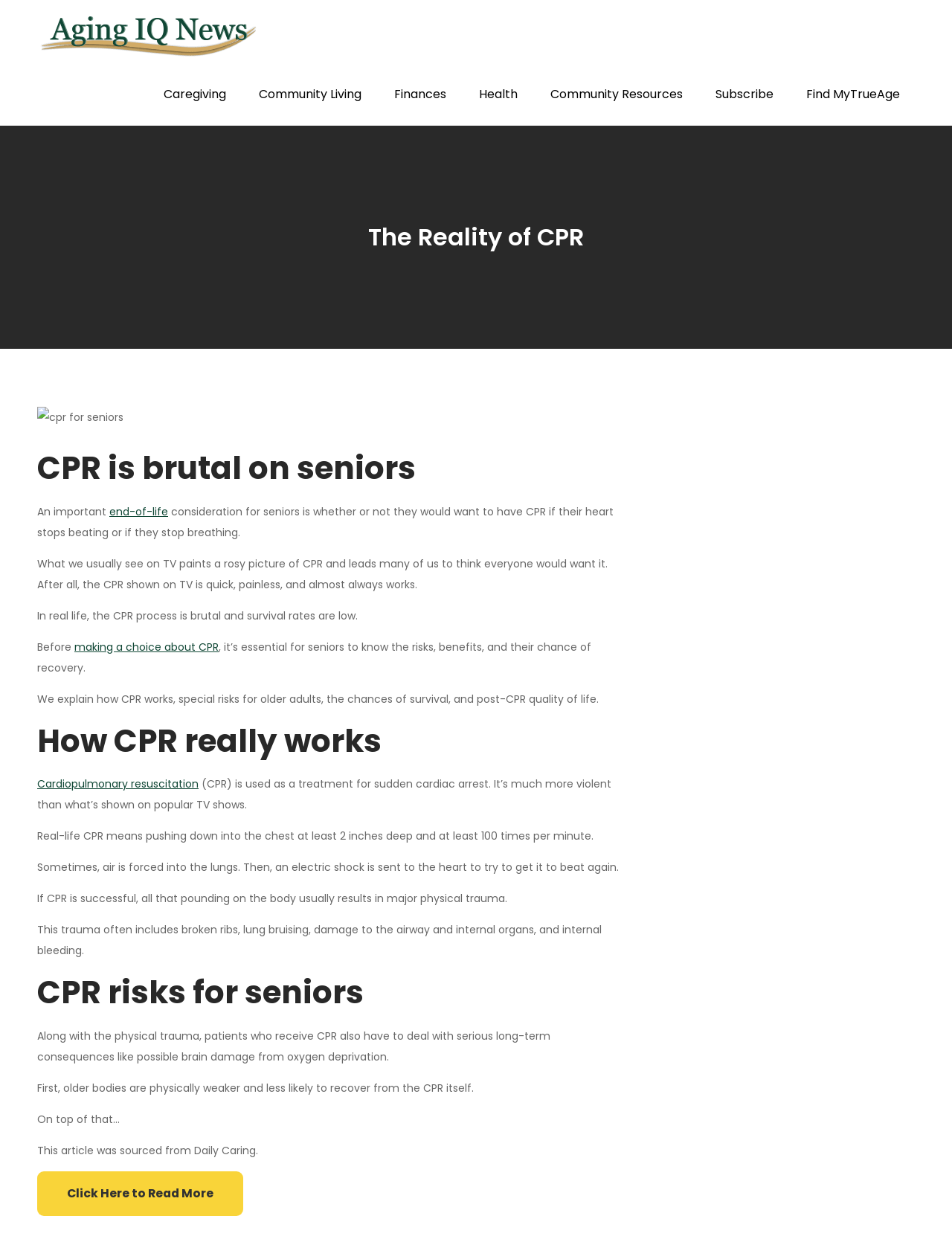What are the potential consequences of CPR on seniors?
Please answer using one word or phrase, based on the screenshot.

Physical trauma, brain damage, and internal bleeding